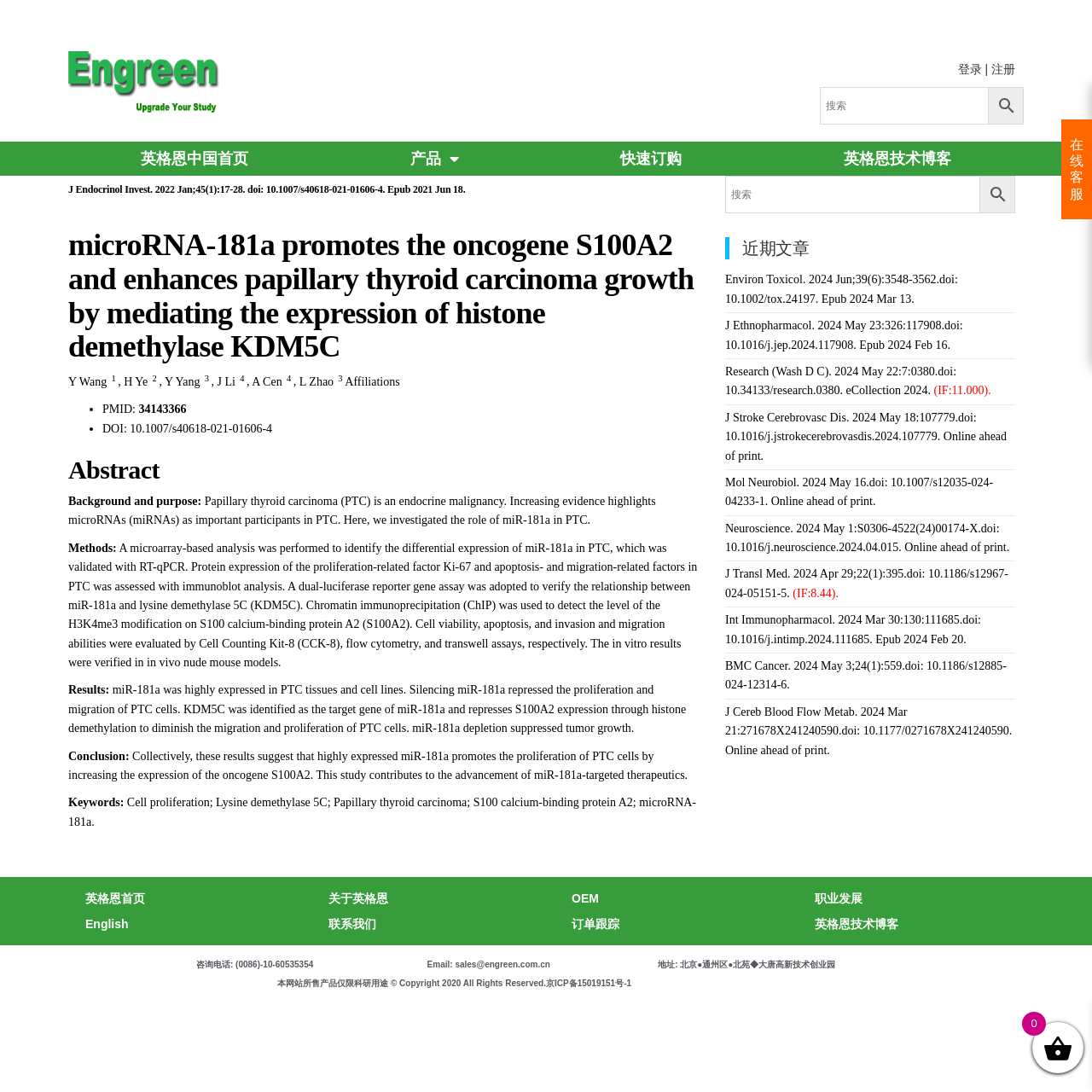Highlight the bounding box of the UI element that corresponds to this description: "parent_node: 搜索 name="s" placeholder="搜索"".

[0.751, 0.08, 0.905, 0.114]